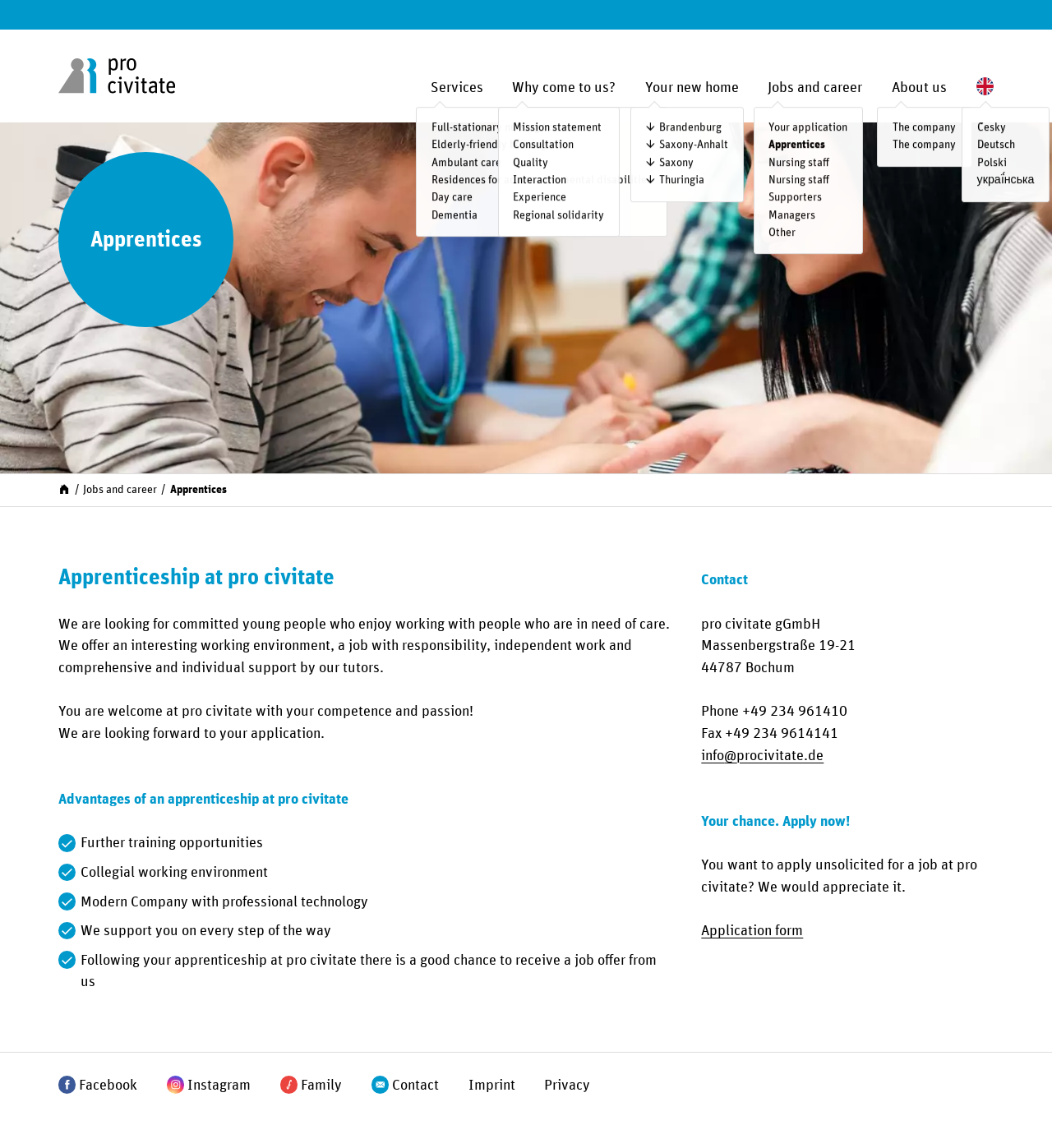Provide the bounding box for the UI element matching this description: "Why come to us?".

[0.487, 0.067, 0.585, 0.087]